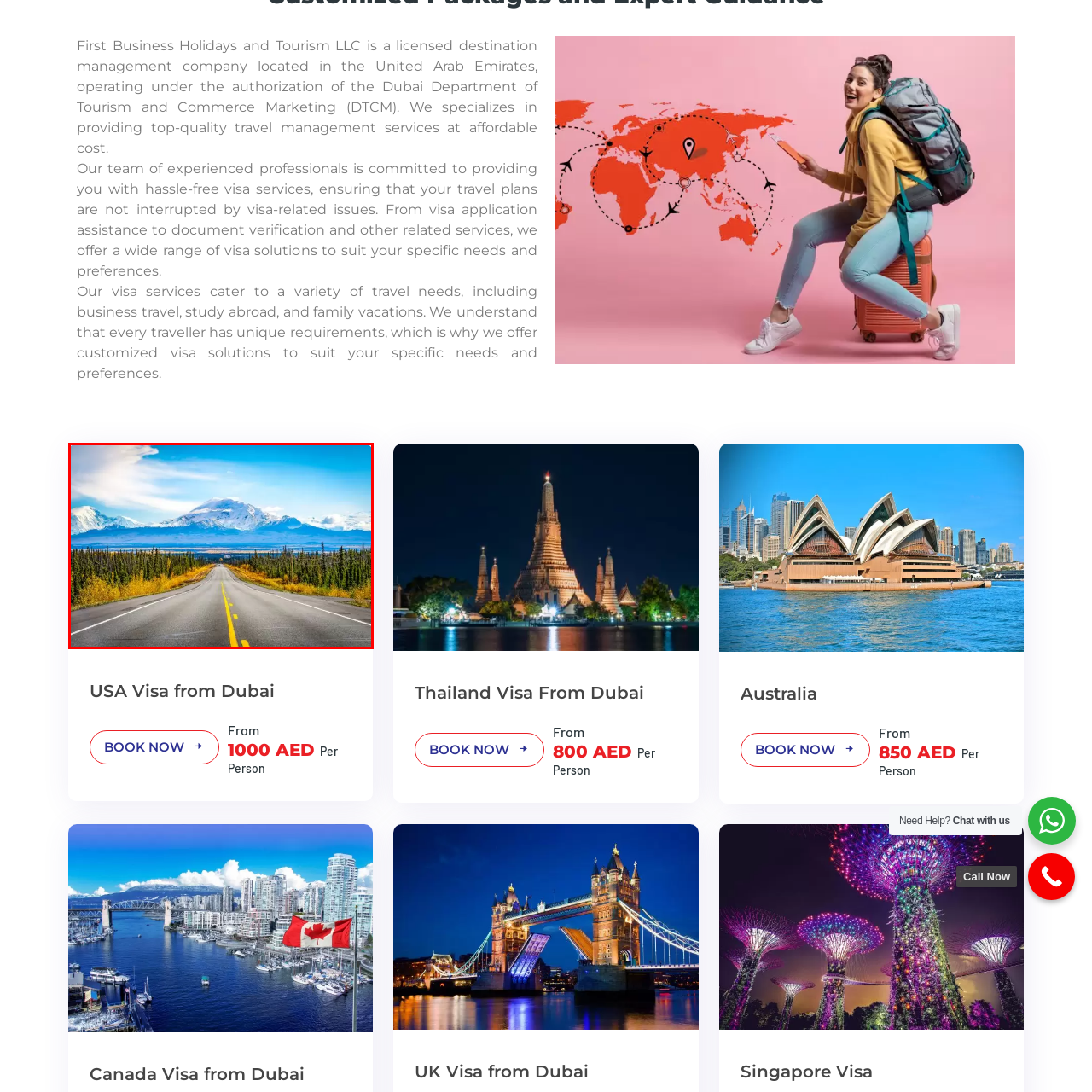Observe the image inside the red bounding box and answer briefly using a single word or phrase: Are there autumn colors in the scene?

Yes